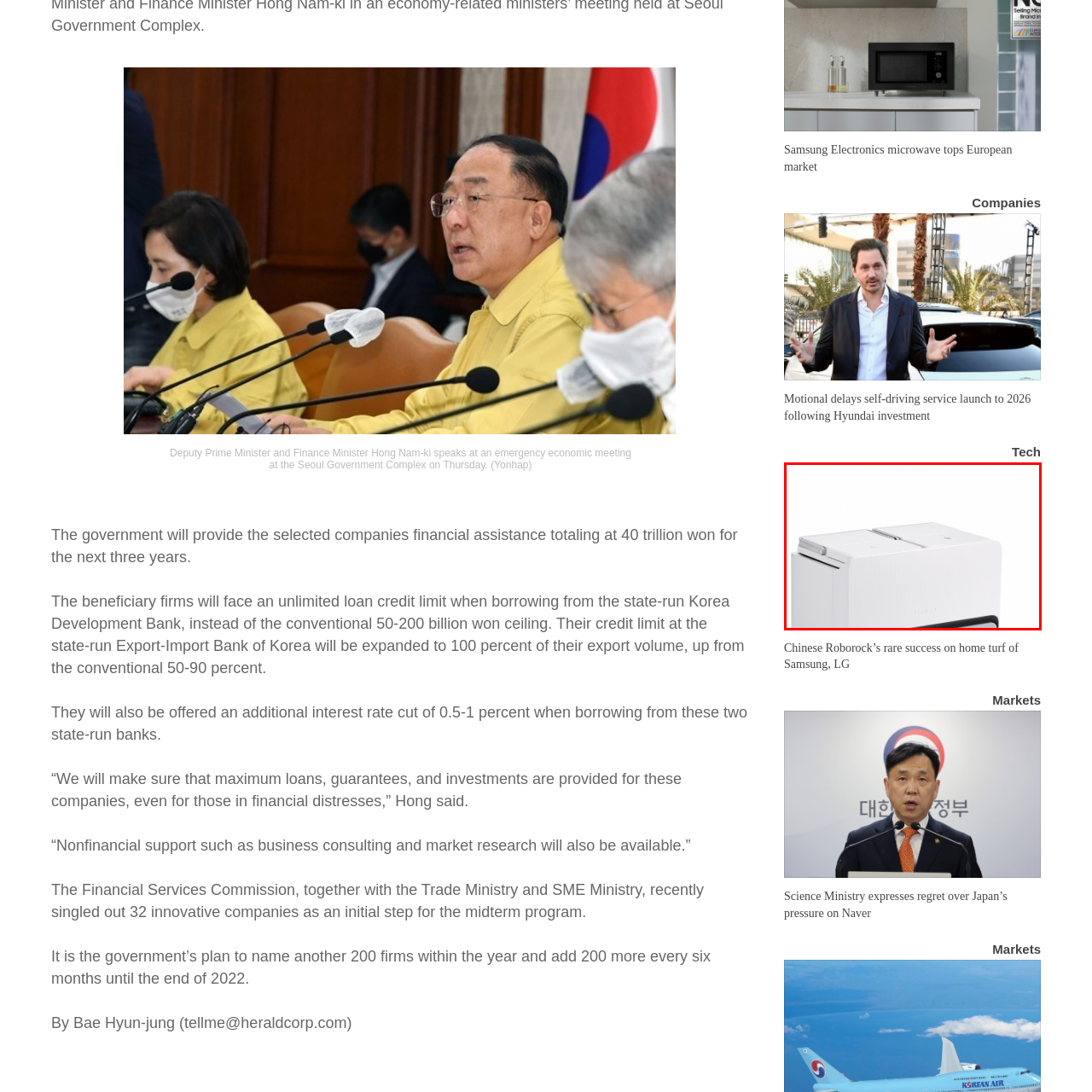Concentrate on the image bordered by the red line and give a one-word or short phrase answer to the following question:
What type of appliance is shown?

Microwave oven